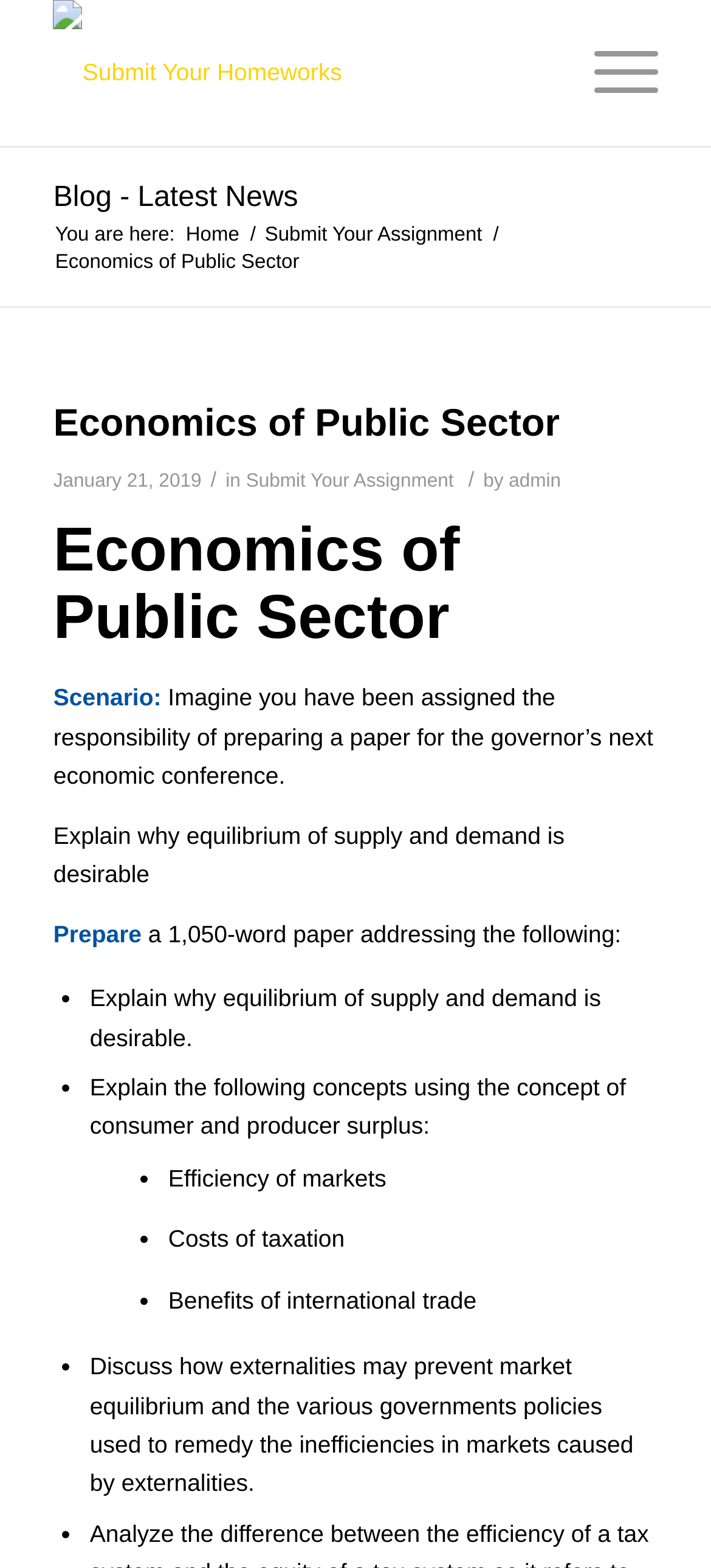Please determine the bounding box coordinates for the UI element described here. Use the format (top-left x, top-left y, bottom-right x, bottom-right y) with values bounded between 0 and 1: Home

[0.254, 0.142, 0.344, 0.159]